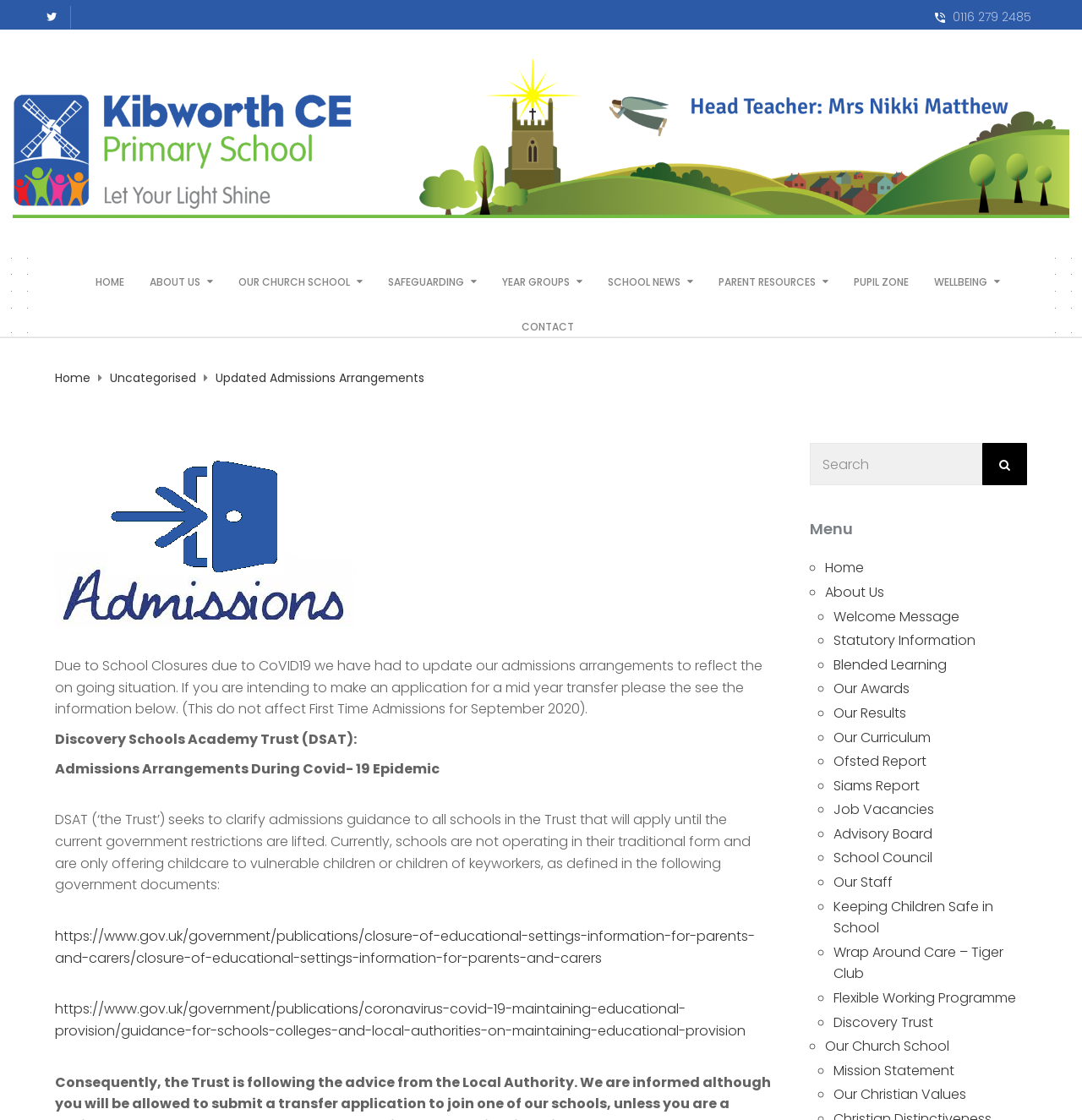What is the phone number of Kibworth CE Primary School?
Refer to the image and provide a concise answer in one word or phrase.

0116 279 2485